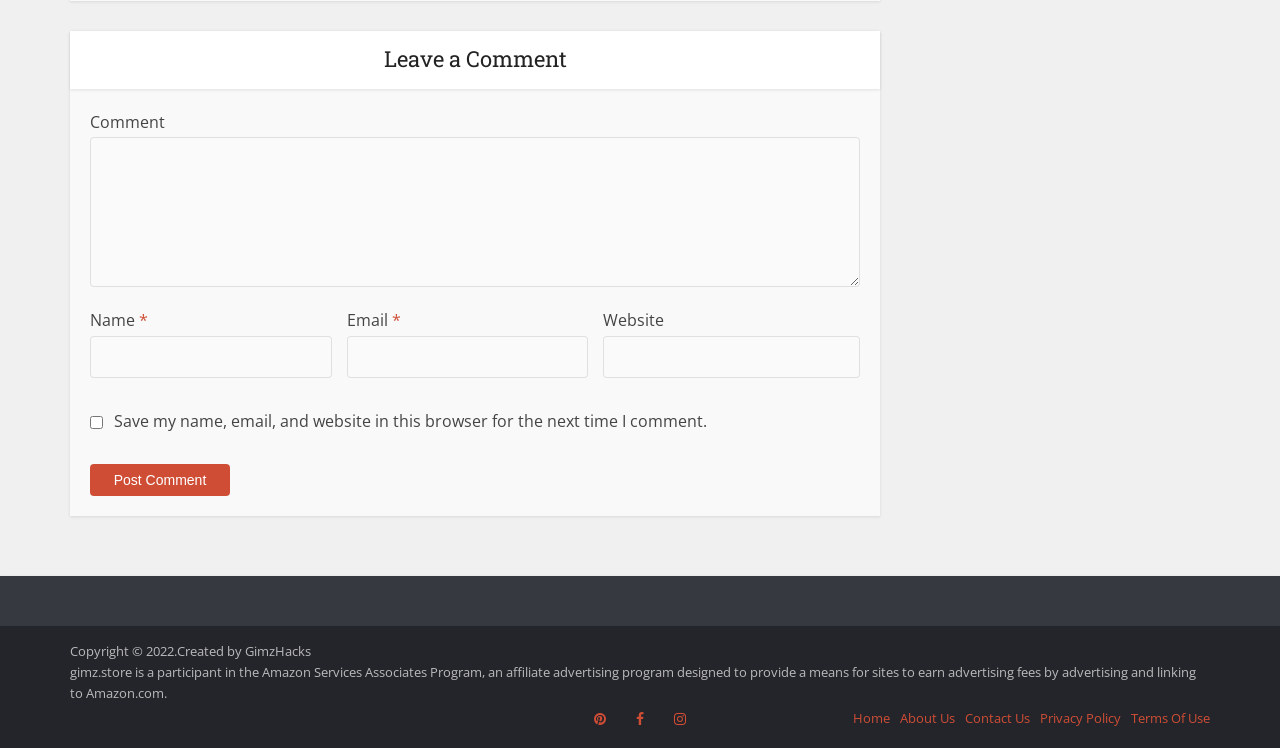Please identify the bounding box coordinates of the element I need to click to follow this instruction: "Click the Home link".

[0.666, 0.948, 0.695, 0.972]